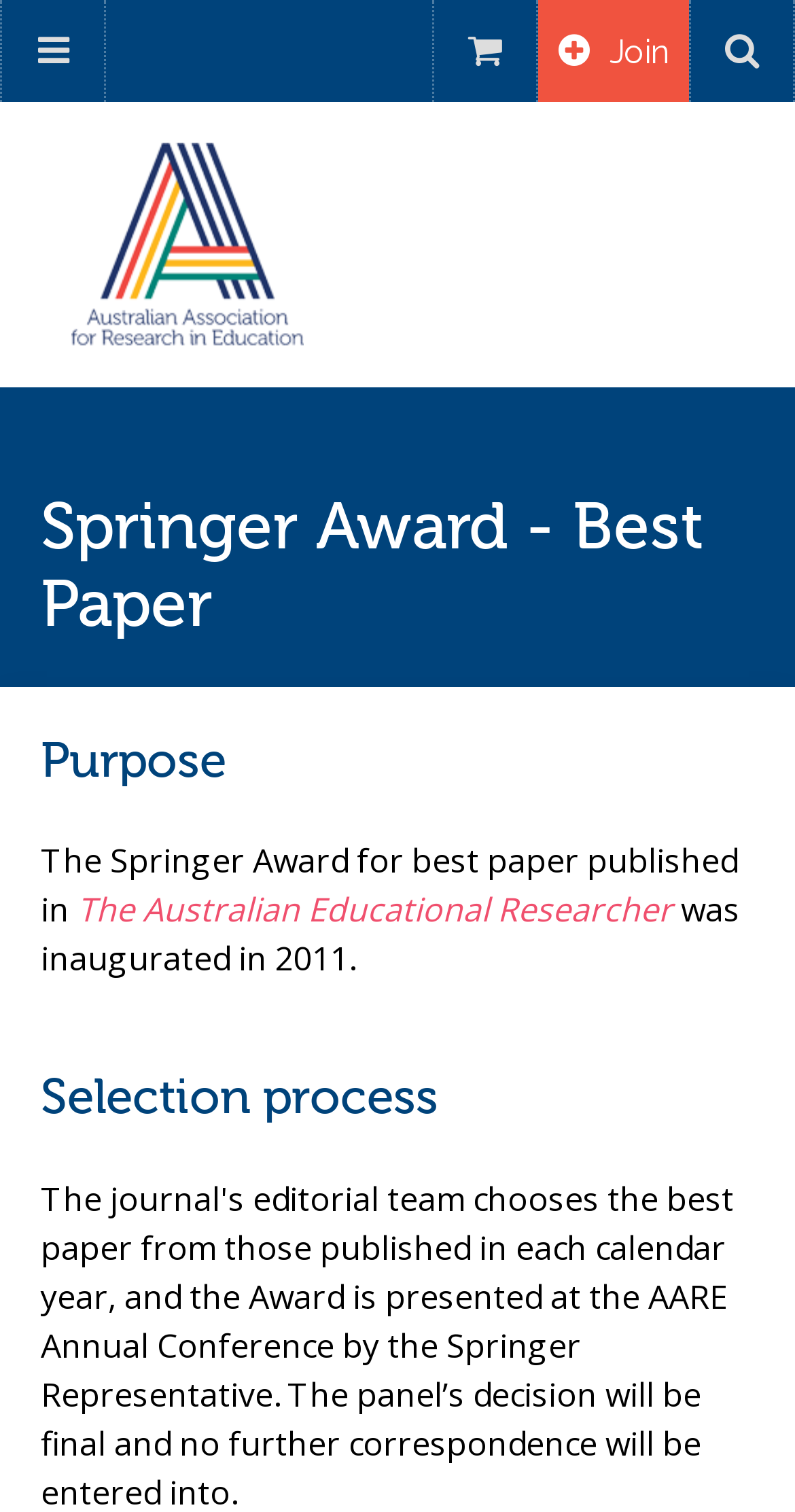Generate a comprehensive description of the webpage.

The webpage is about the Springer Award for Best Paper, specifically related to the Australian Educational Researcher. At the top left corner, there is a logo, accompanied by a search bar with a text box and a submit button. Above the search bar, there are four links: a Facebook-like icon, "Cart", a "Join" button with a person icon, and a link to toggle the search form.

Below the search bar, the page is divided into sections. The first section has a heading "Springer Award - Best Paper" and provides an introduction to the award. The second section, headed "Purpose", explains the purpose of the award, stating that it was inaugurated in 2011 to recognize the best paper published in The Australian Educational Researcher. The third section, headed "Selection process", likely outlines the criteria and process for selecting the award winner.

Throughout the page, the text is organized in a clear and readable manner, with headings and paragraphs that provide a logical flow of information.